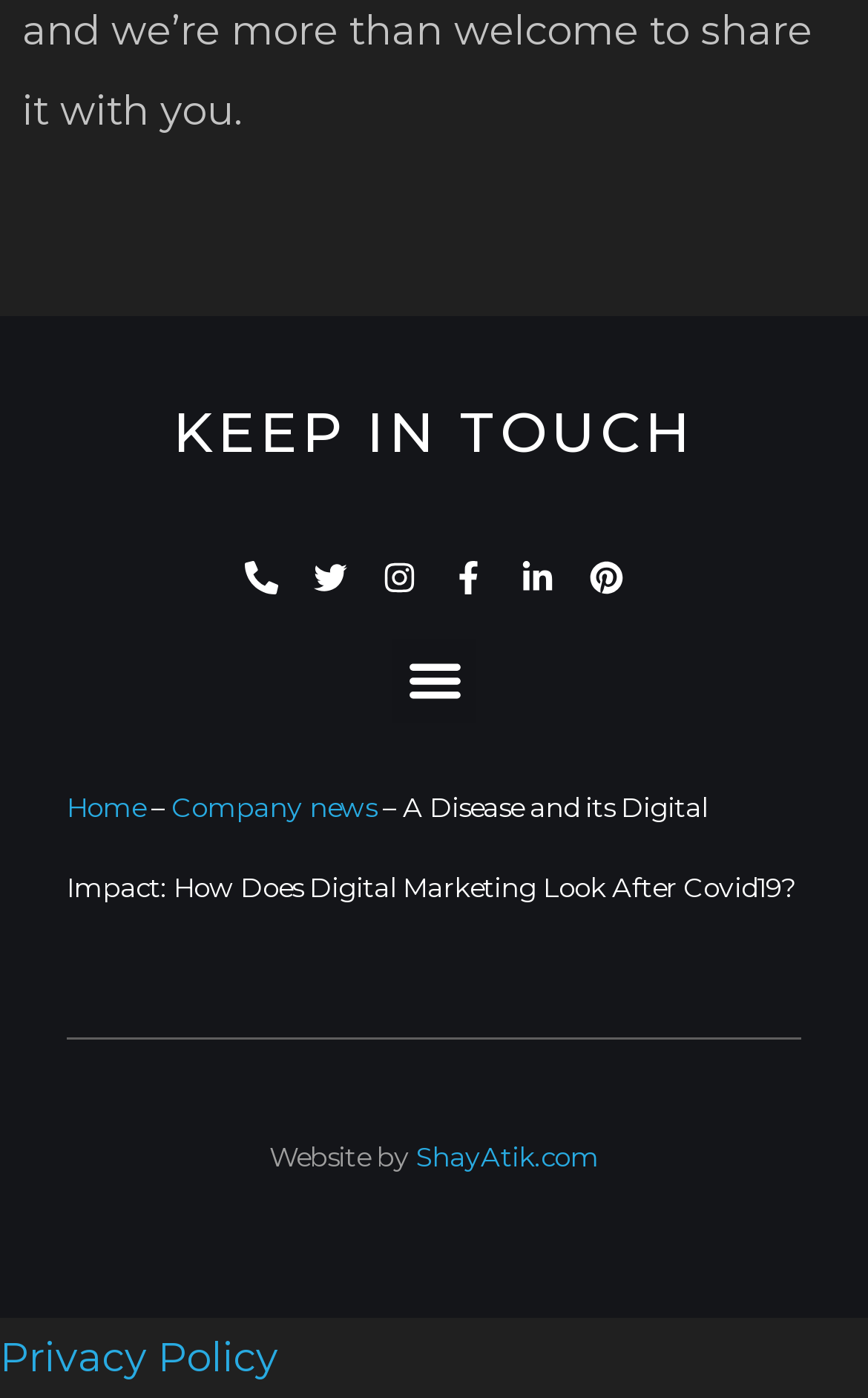Please answer the following question using a single word or phrase: 
Who designed the website?

ShayAtik.com